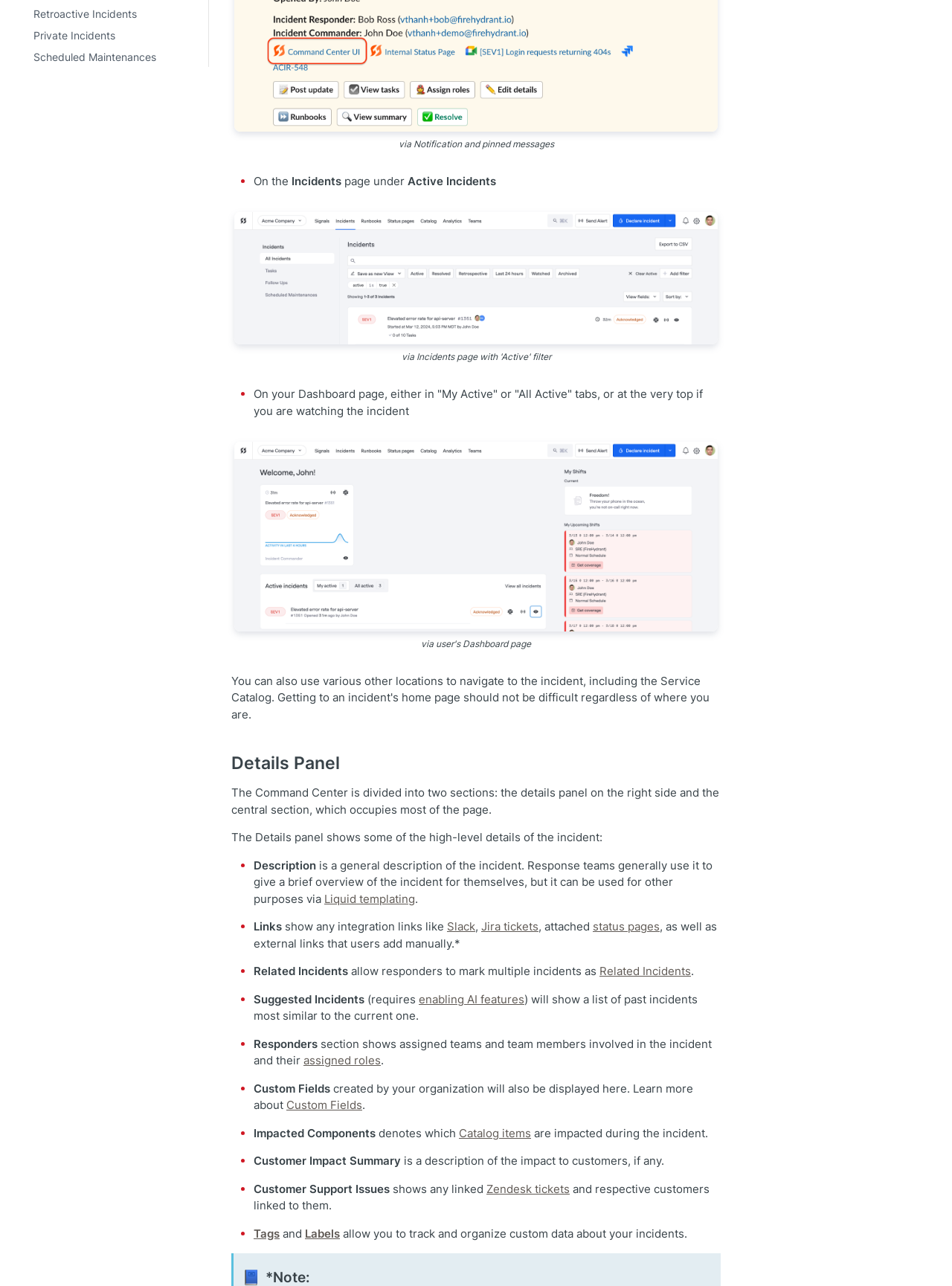Respond to the question below with a single word or phrase: What is the first link under the 'RUNBOOKS' heading?

Introduction to Runbooks